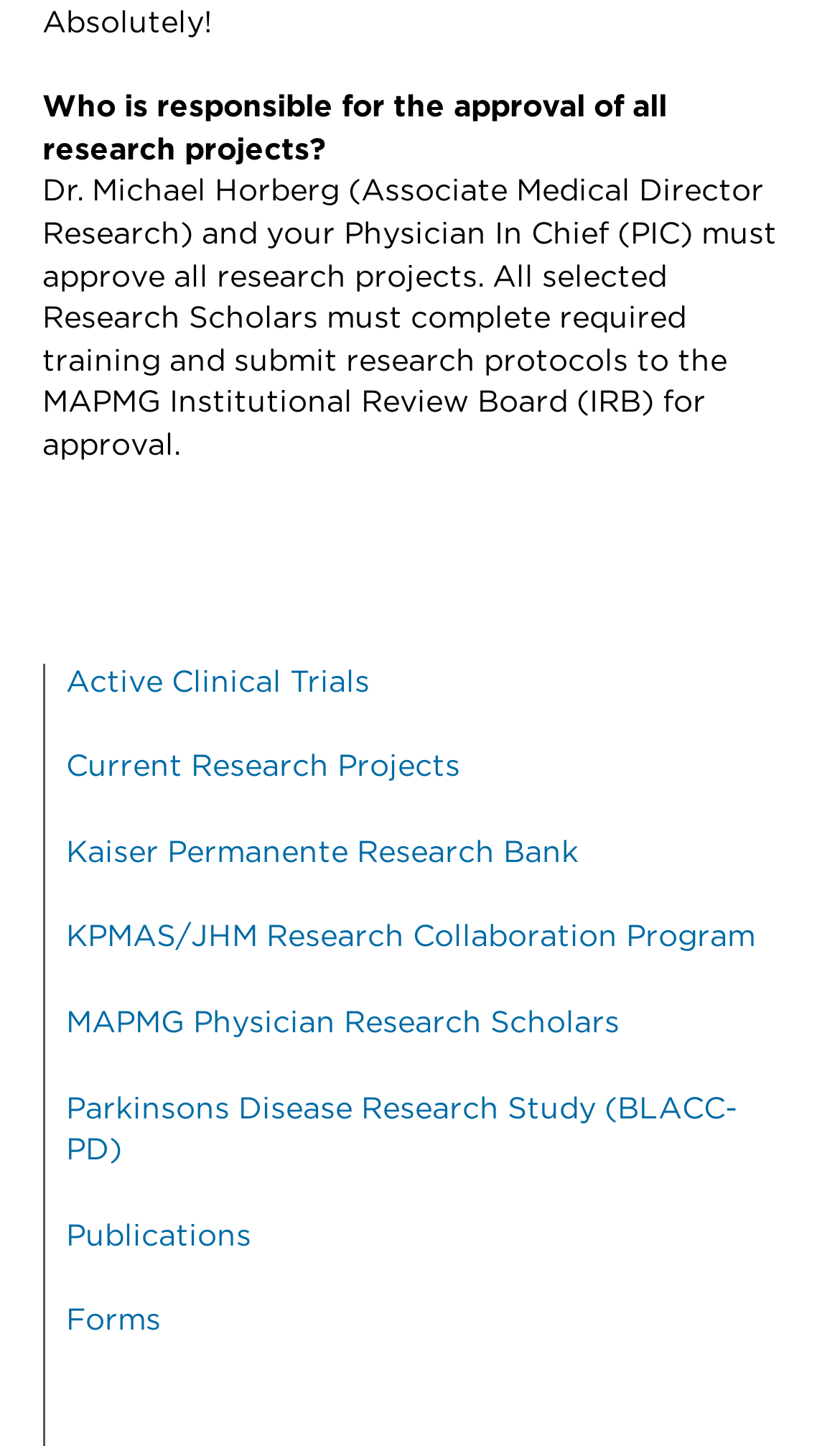Show me the bounding box coordinates of the clickable region to achieve the task as per the instruction: "Explore current research projects".

[0.078, 0.52, 0.547, 0.541]